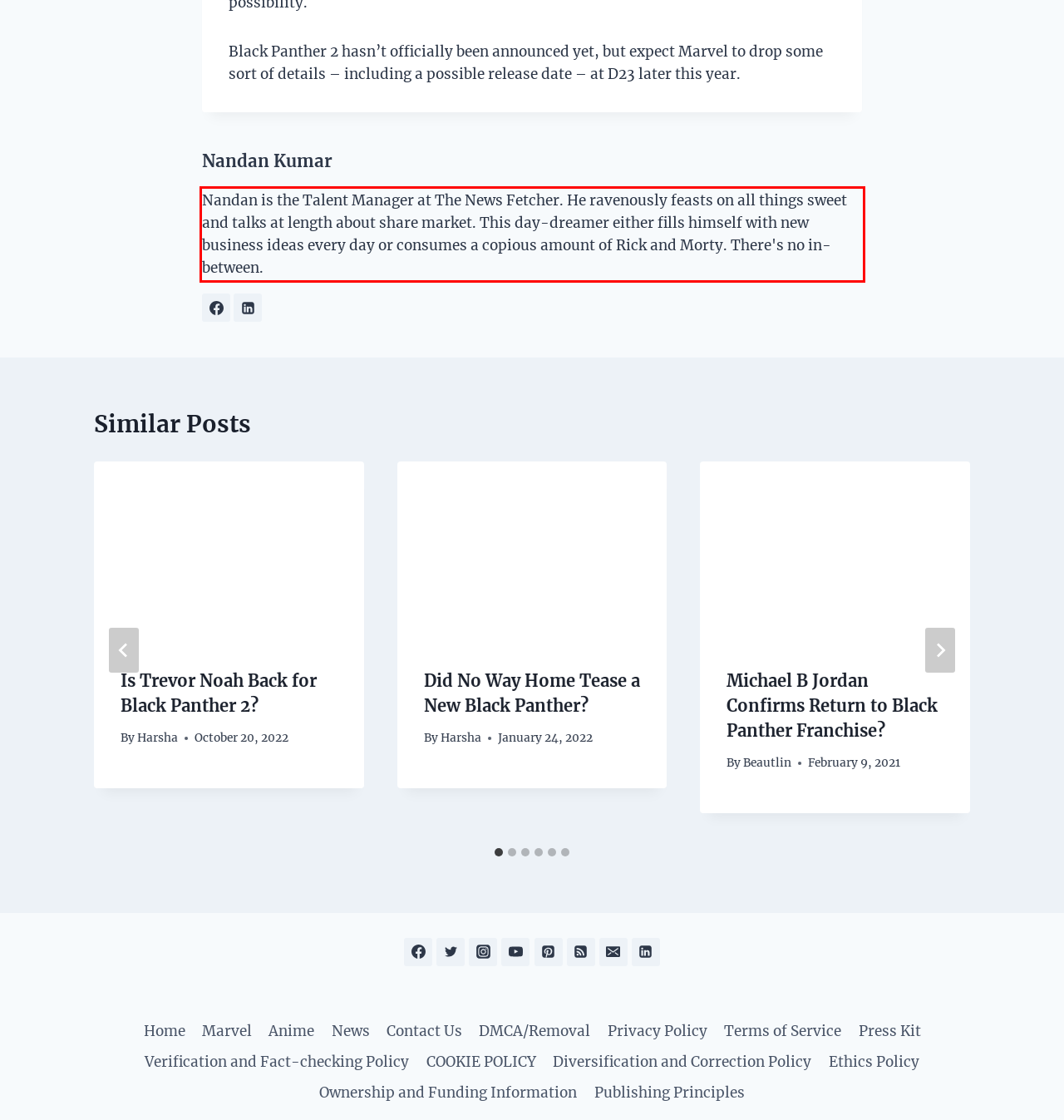Given a screenshot of a webpage, identify the red bounding box and perform OCR to recognize the text within that box.

Nandan is the Talent Manager at The News Fetcher. He ravenously feasts on all things sweet and talks at length about share market. This day-dreamer either fills himself with new business ideas every day or consumes a copious amount of Rick and Morty. There's no in-between.